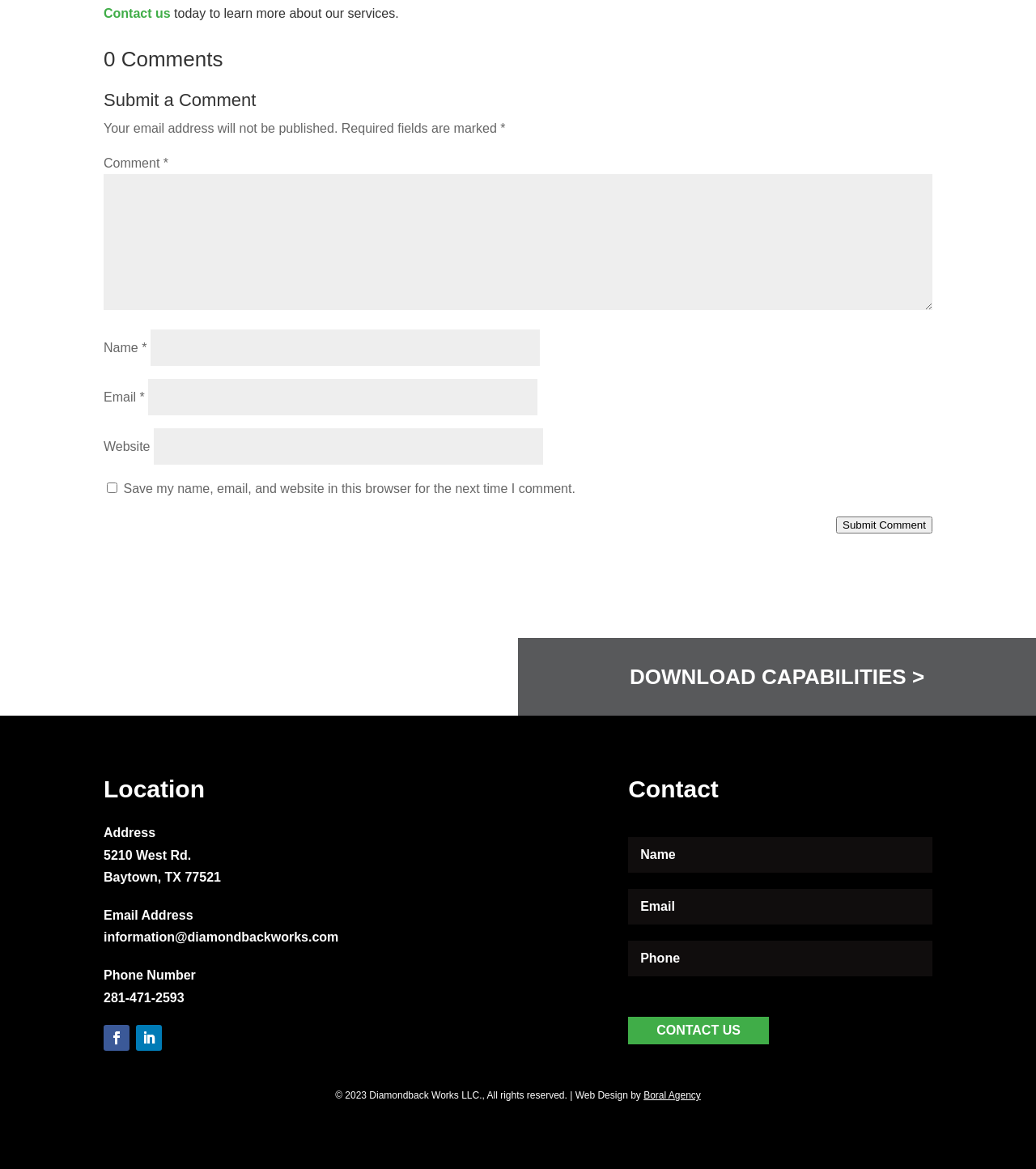How can users contact the company?
Analyze the screenshot and provide a detailed answer to the question.

I found multiple ways to contact the company by looking at the 'Contact us' section, which lists an email address, phone number, and website link.